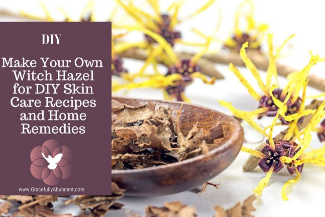What is the purpose of the DIY project?
Provide a detailed answer to the question, using the image to inform your response.

The purpose of the DIY project is for skin care, as indicated by the text overlay that invites viewers to explore homemade remedies for DIY skin care recipes and home remedies.